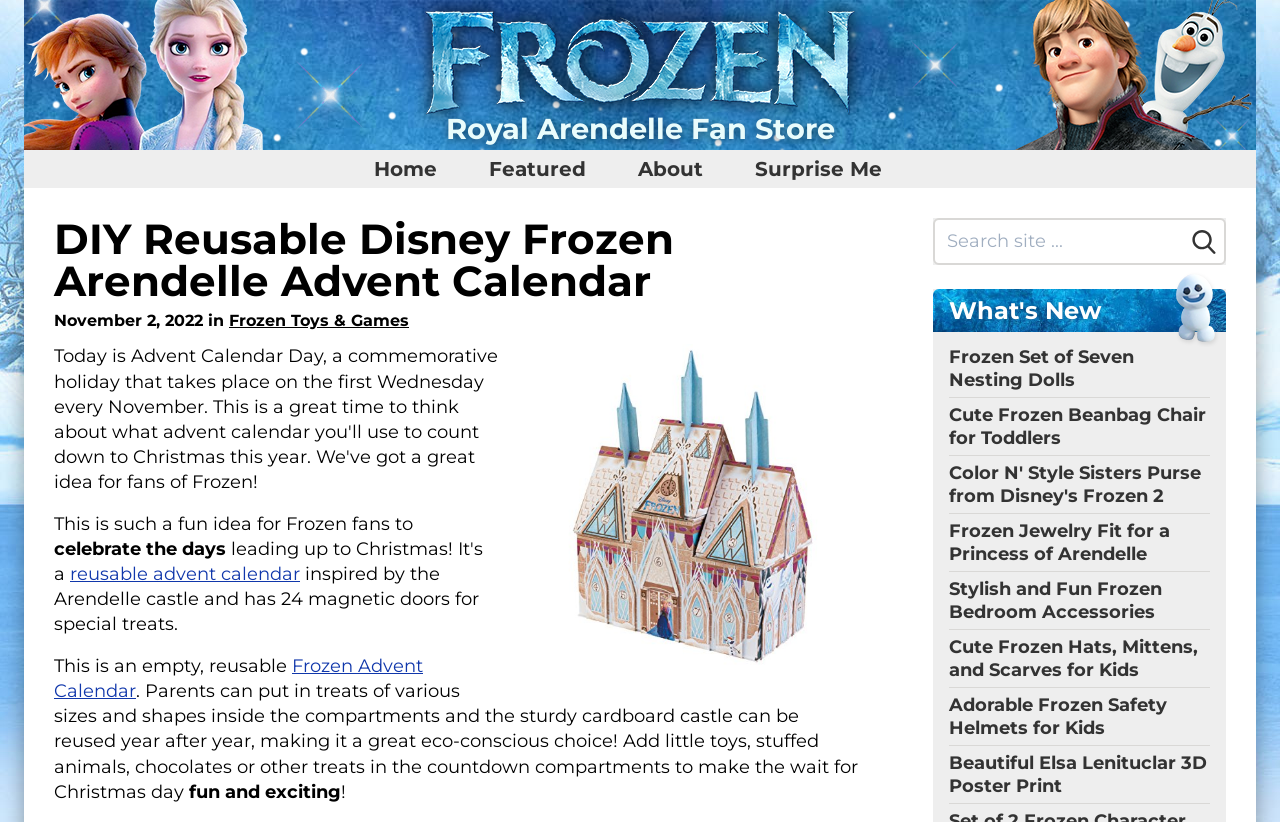Please identify the bounding box coordinates of the element that needs to be clicked to perform the following instruction: "View the 'Frozen Advent Calendar' page".

[0.042, 0.797, 0.33, 0.854]